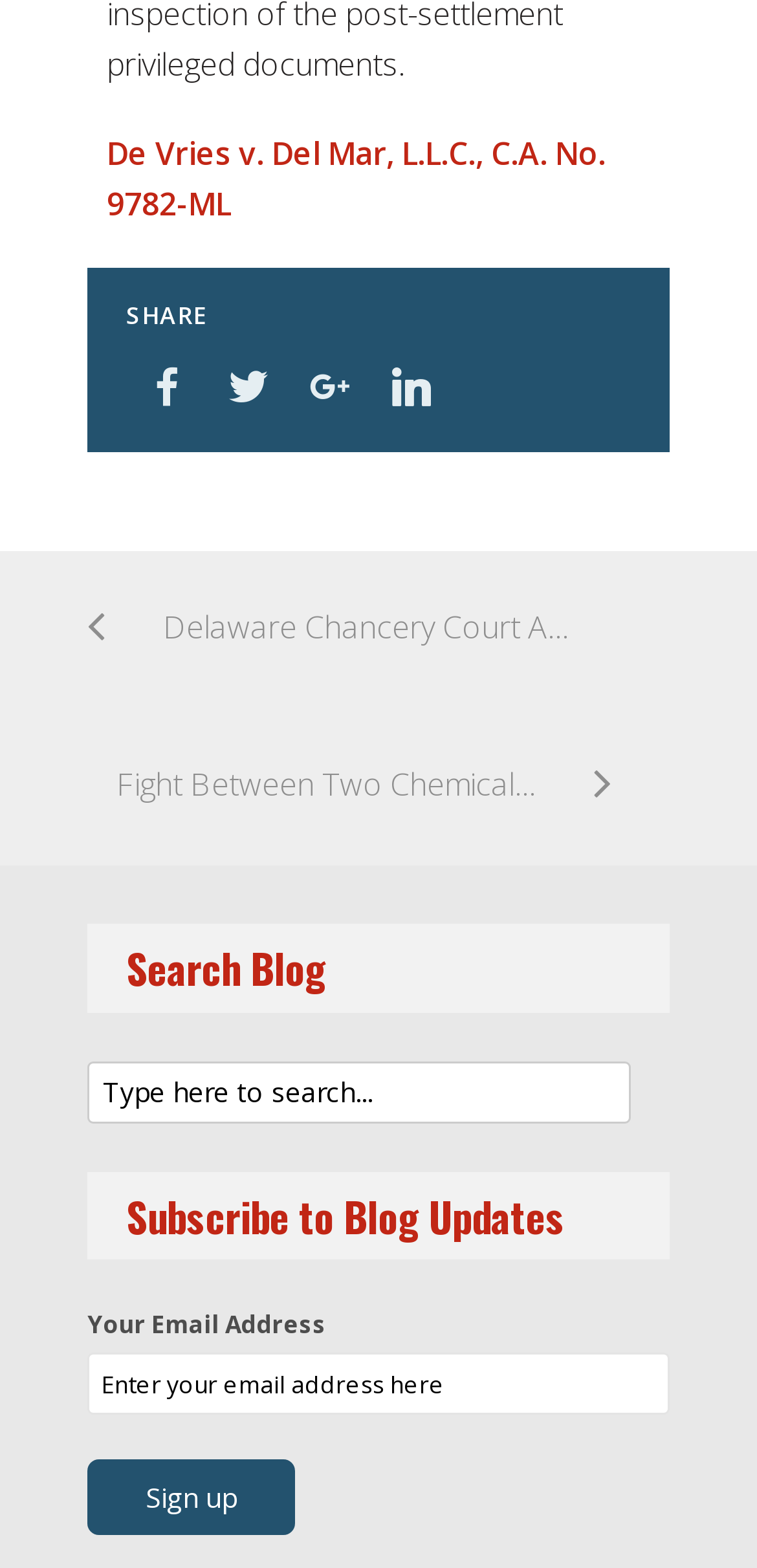What is the purpose of the textbox at the top?
Deliver a detailed and extensive answer to the question.

The textbox at the top has a placeholder text 'Type here to search...' and is located below the 'Search Blog' heading, indicating that its purpose is to allow users to search the blog.